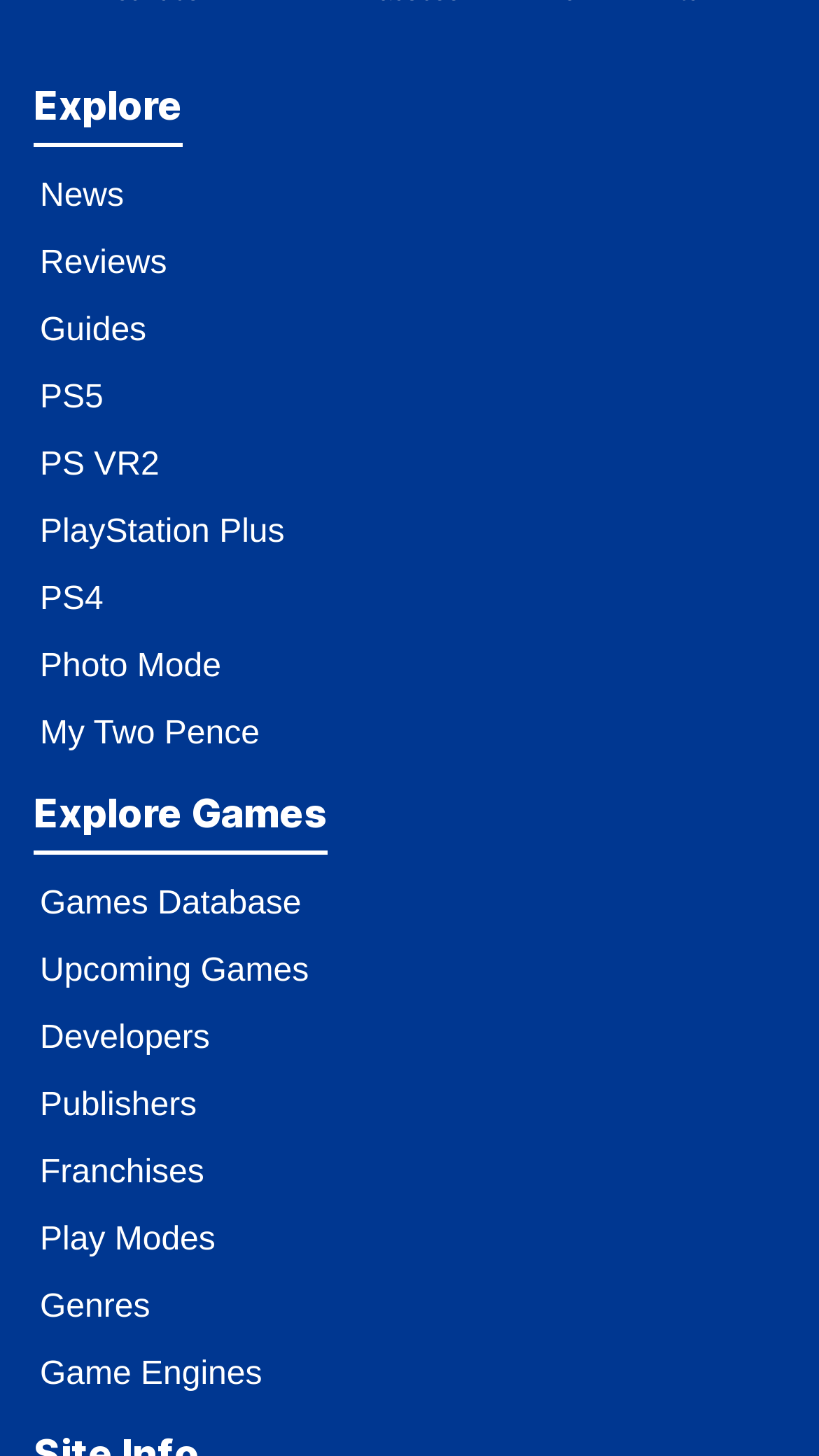Please indicate the bounding box coordinates for the clickable area to complete the following task: "Click on News". The coordinates should be specified as four float numbers between 0 and 1, i.e., [left, top, right, bottom].

[0.026, 0.1, 0.174, 0.168]